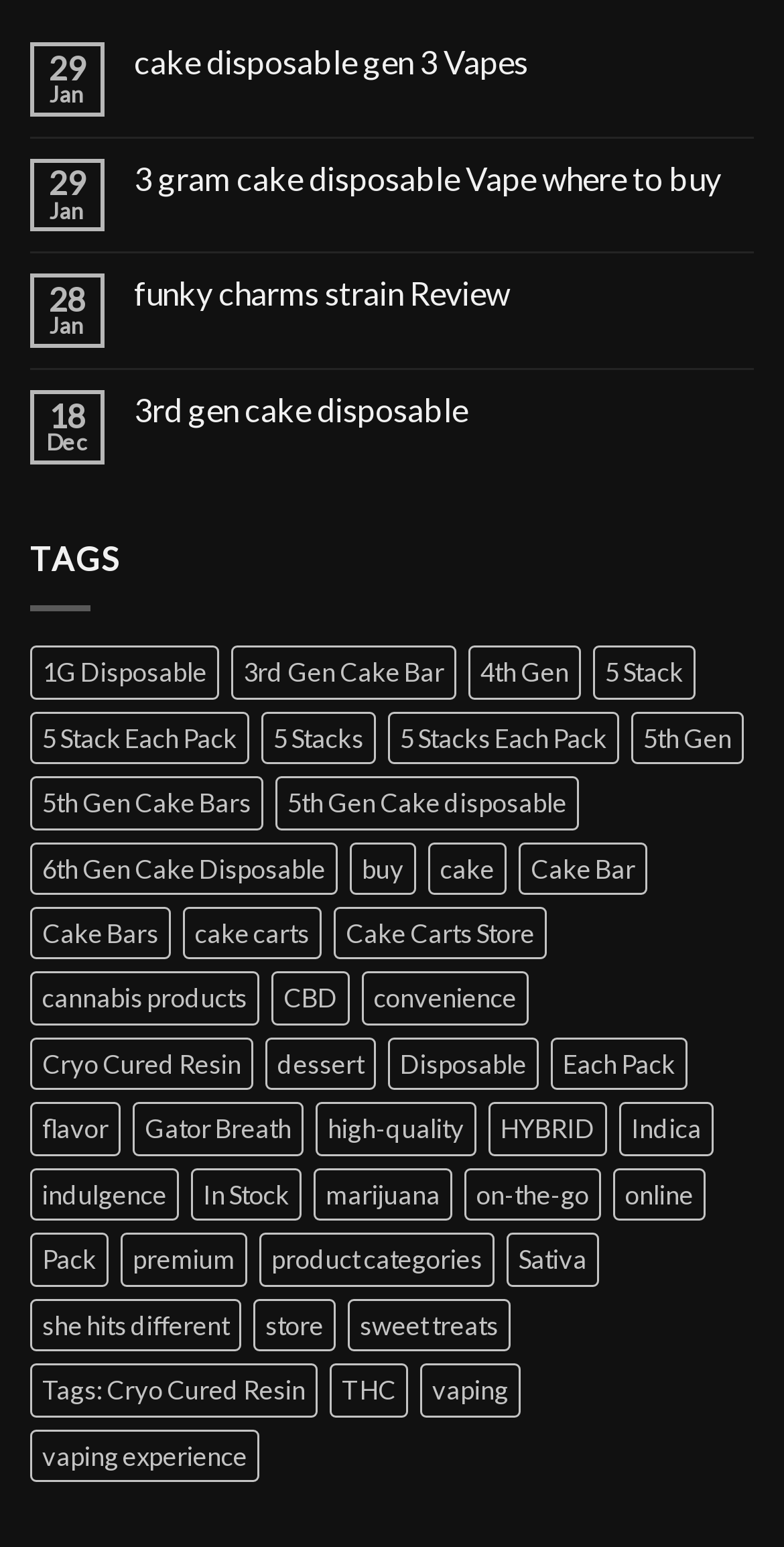Answer the question with a brief word or phrase:
What is the category of the link 'cake disposable gen 3 Vapes'?

Vapes